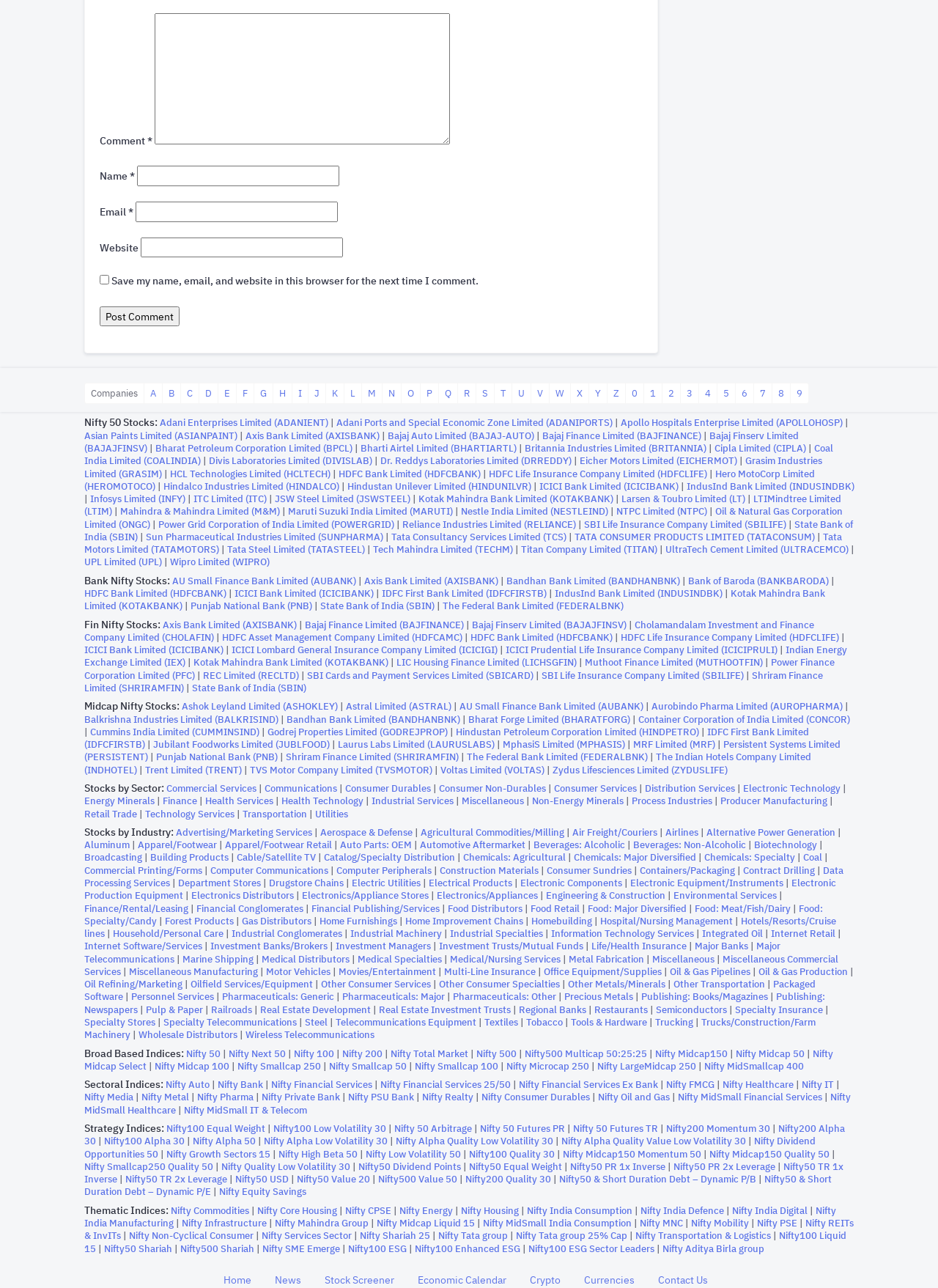Specify the bounding box coordinates of the element's region that should be clicked to achieve the following instruction: "Enter a comment". The bounding box coordinates consist of four float numbers between 0 and 1, in the format [left, top, right, bottom].

[0.164, 0.01, 0.479, 0.112]